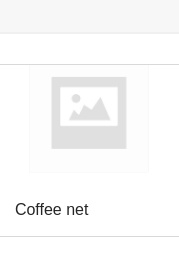What is the purpose of the bordered frame?
Refer to the image and provide a detailed answer to the question.

The bordered frame is typically used to indicate an available product or item in an online catalog, which implies that the 'Coffee net' product is available for purchase or viewing.